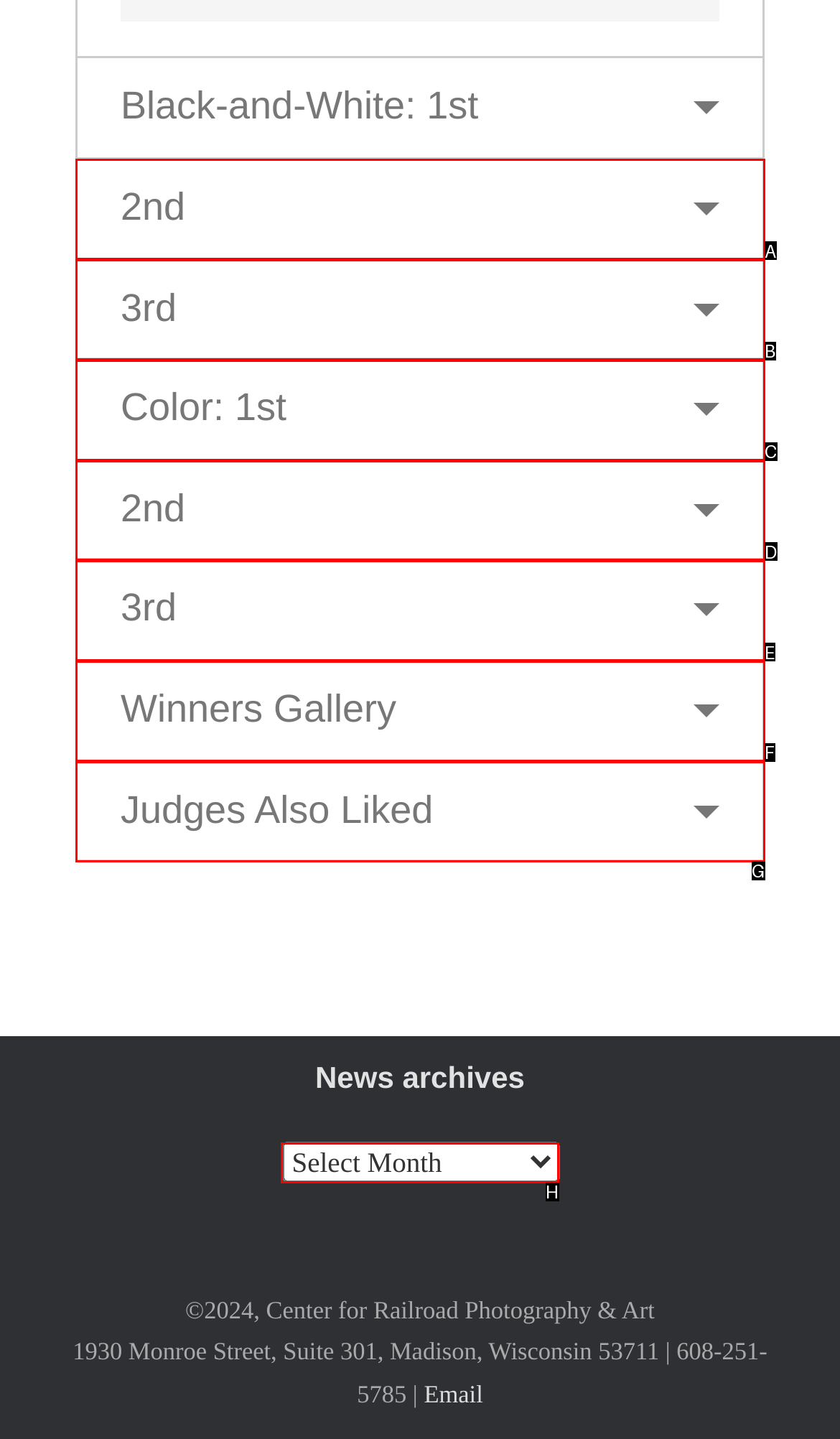Select the correct UI element to complete the task: Select news archives
Please provide the letter of the chosen option.

H